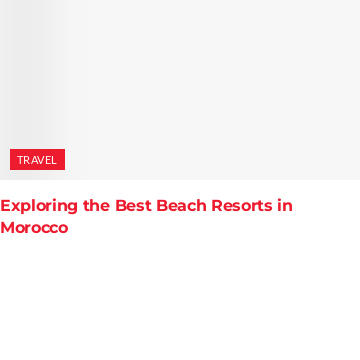What can visitors expect from the content?
Please answer the question with a detailed response using the information from the screenshot.

Based on the title and the label 'TRAVEL', visitors can expect the content to provide insights into ideal beach resorts in Morocco that offer relaxation, scenic beauty, and a taste of Moroccan culture, perfect for travelers seeking memorable experiences.